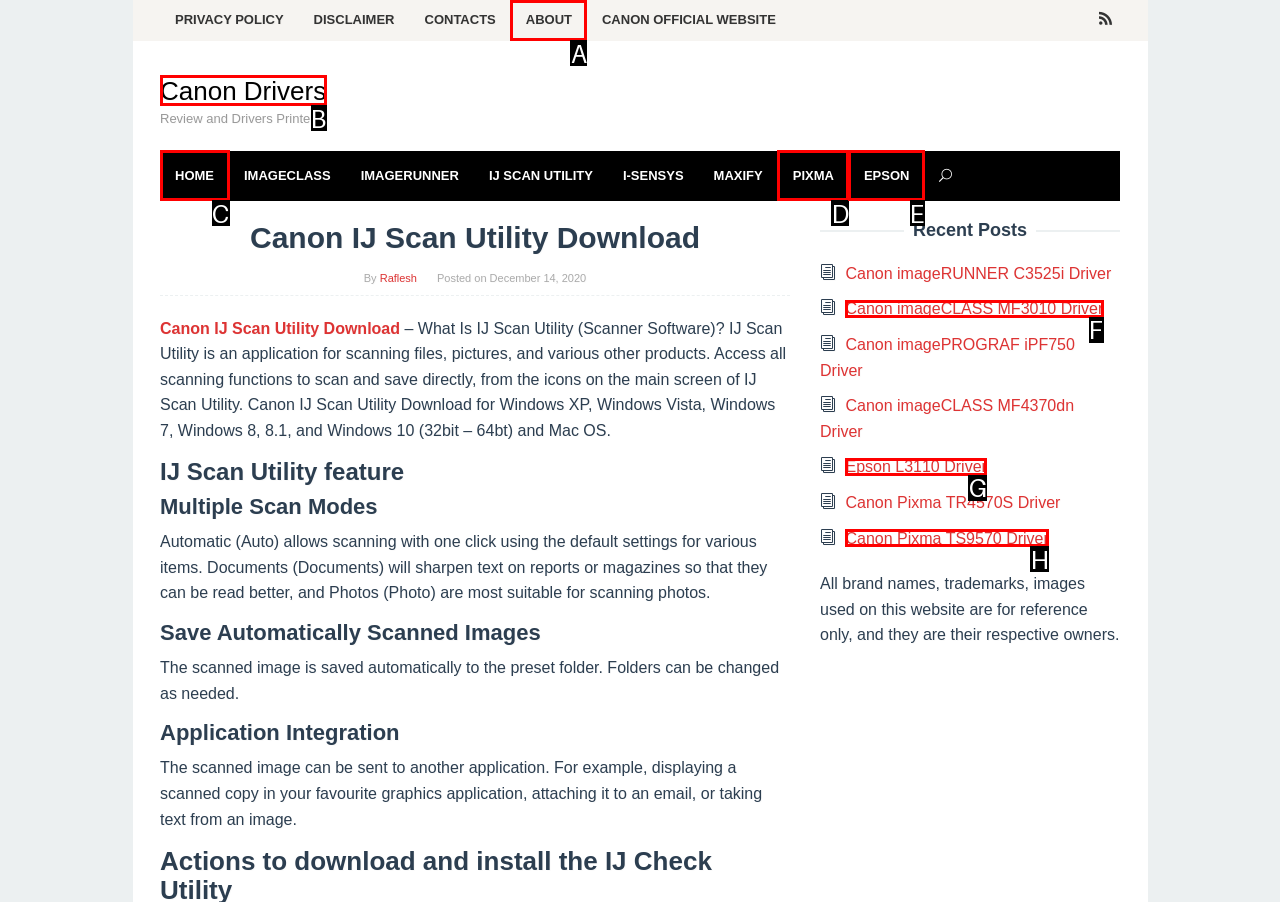Determine which option matches the description: Canon imageCLASS MF3010 Driver. Answer using the letter of the option.

F